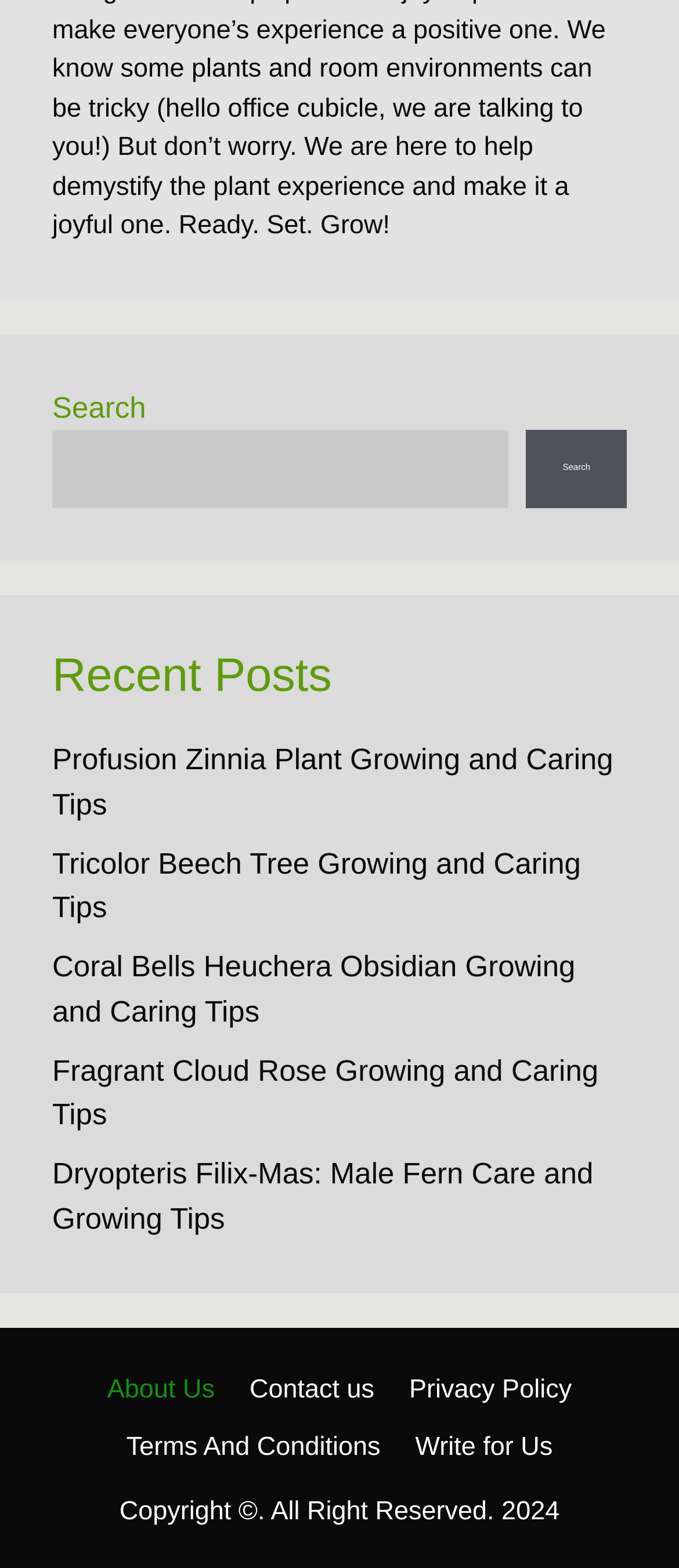Identify the bounding box for the described UI element. Provide the coordinates in (top-left x, top-left y, bottom-right x, bottom-right y) format with values ranging from 0 to 1: Write for Us

[0.612, 0.913, 0.814, 0.932]